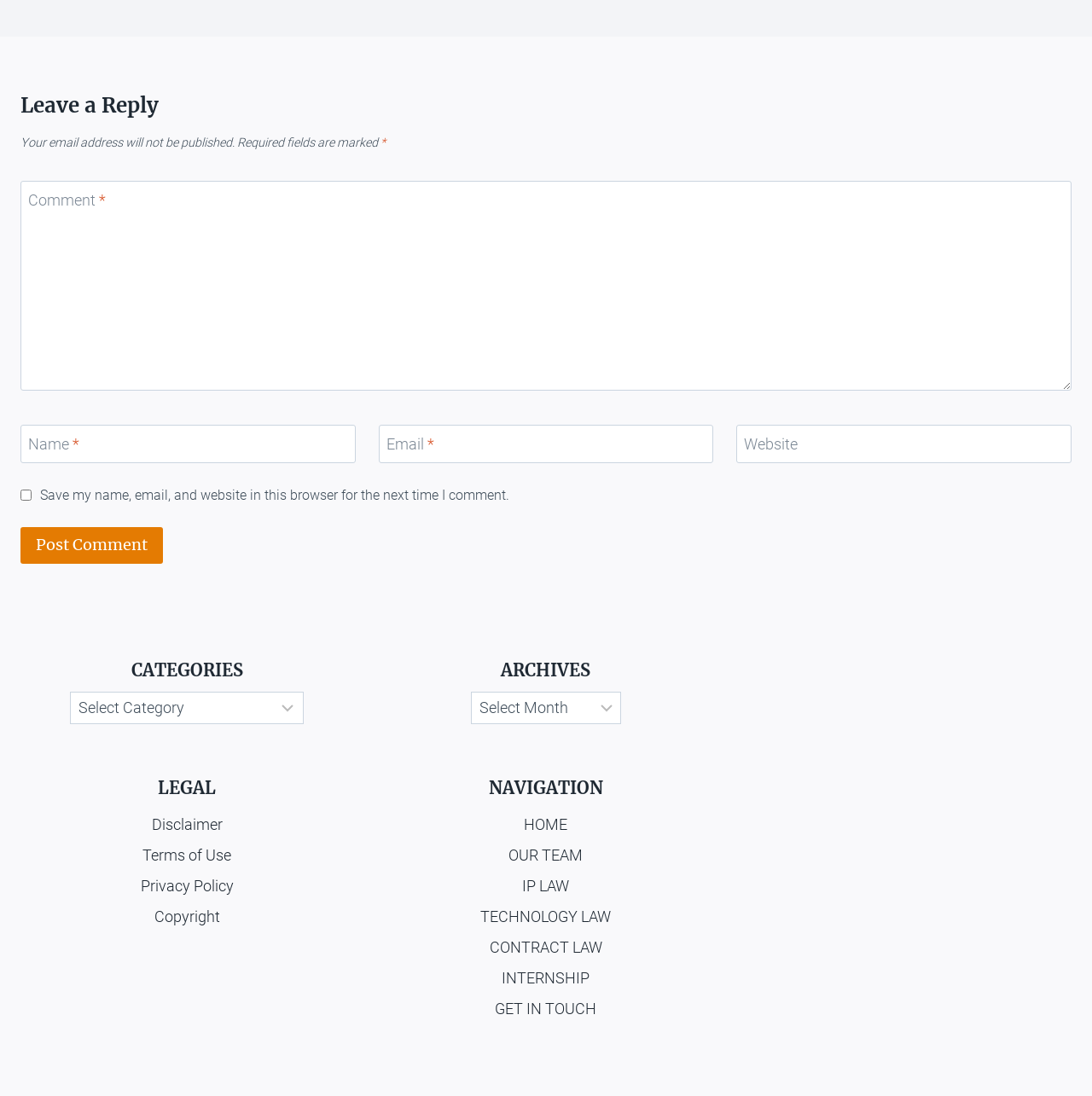What legal information is available on this webpage?
Using the image as a reference, deliver a detailed and thorough answer to the question.

The webpage has a section labeled 'LEGAL' that provides links to various legal information, including Disclaimer, Terms of Use, Privacy Policy, and Copyright.